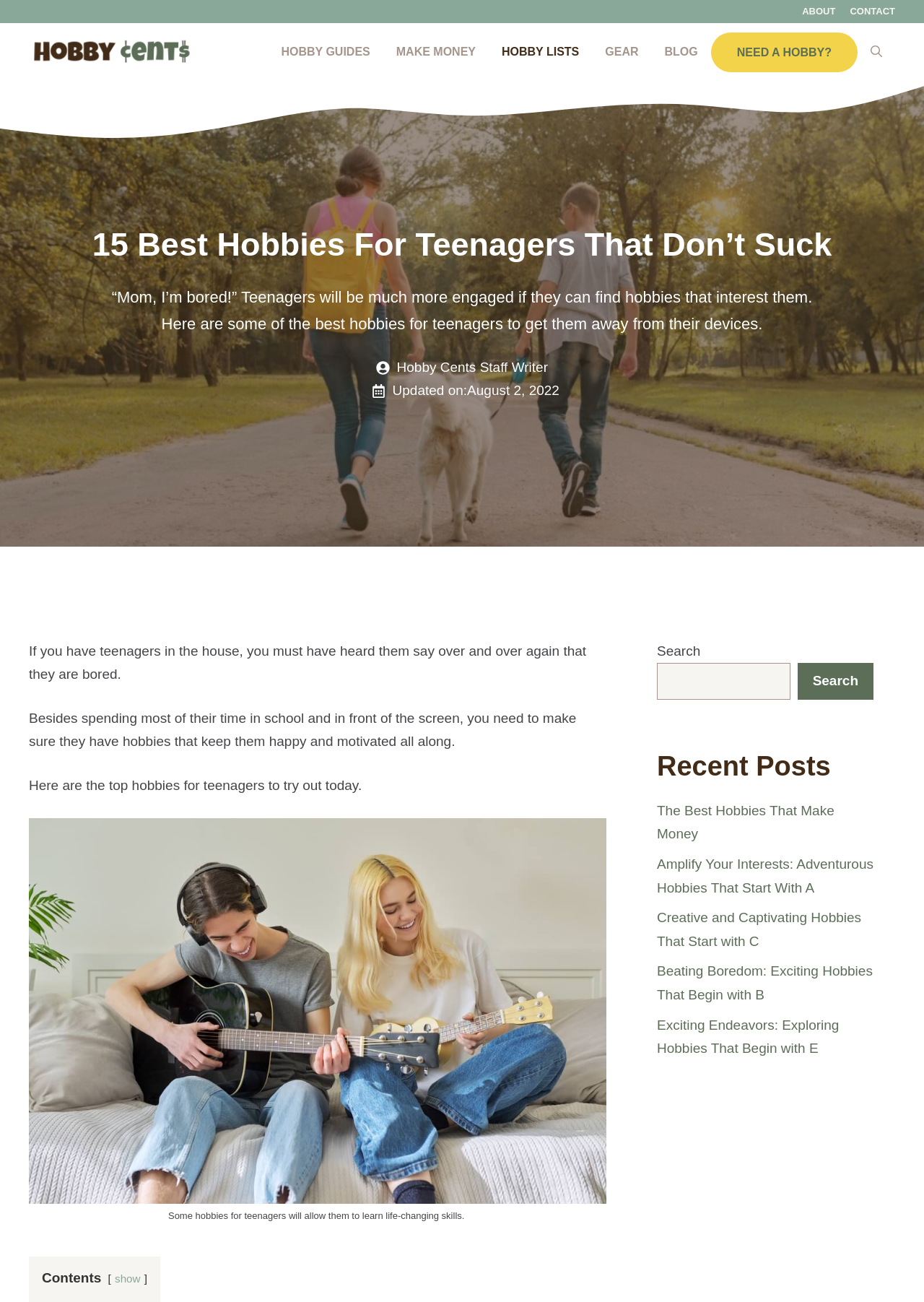Using the element description parent_node: Search name="s", predict the bounding box coordinates for the UI element. Provide the coordinates in (top-left x, top-left y, bottom-right x, bottom-right y) format with values ranging from 0 to 1.

[0.711, 0.509, 0.855, 0.537]